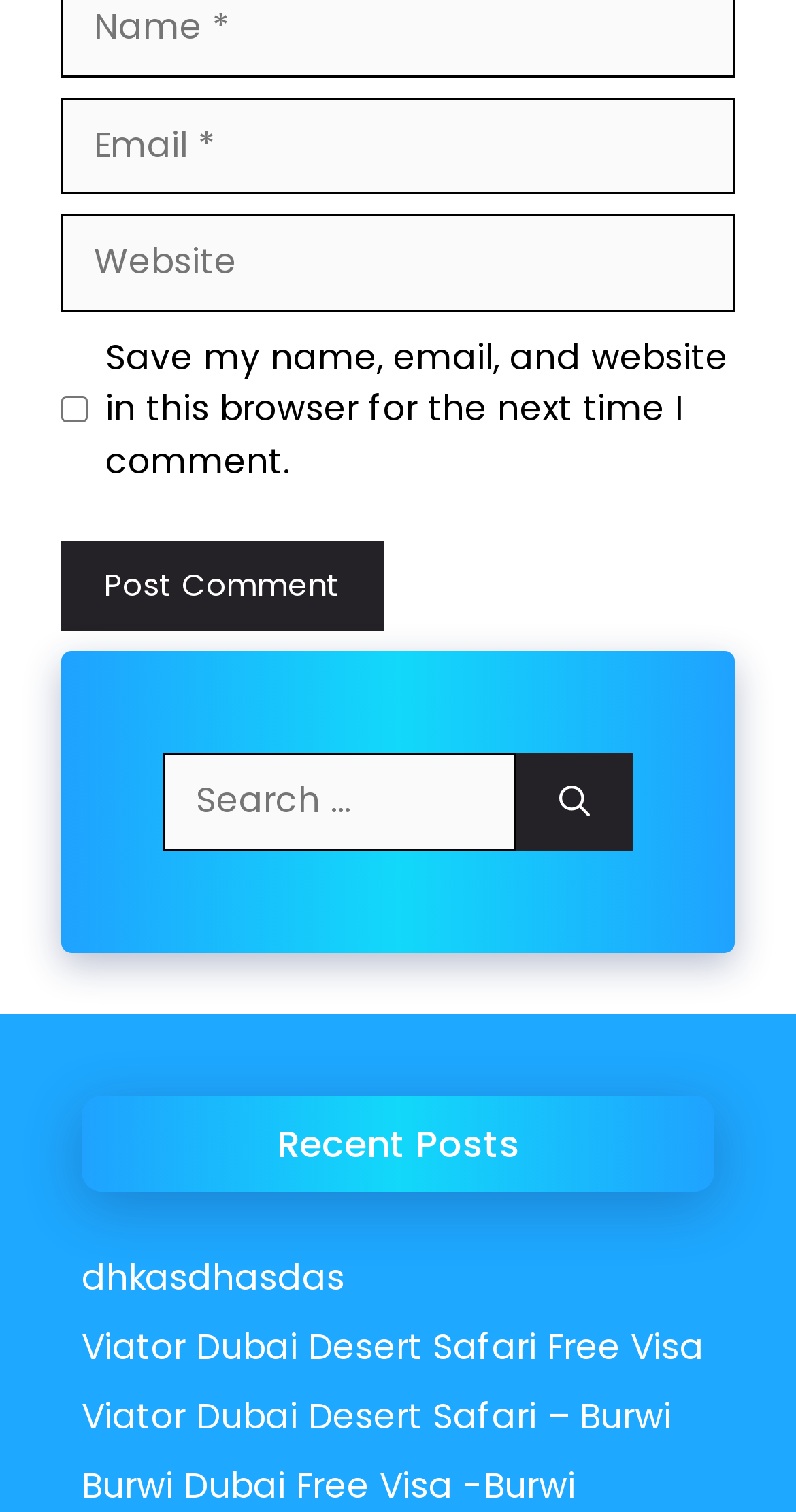Indicate the bounding box coordinates of the element that needs to be clicked to satisfy the following instruction: "Check the save comment option". The coordinates should be four float numbers between 0 and 1, i.e., [left, top, right, bottom].

[0.077, 0.262, 0.11, 0.28]